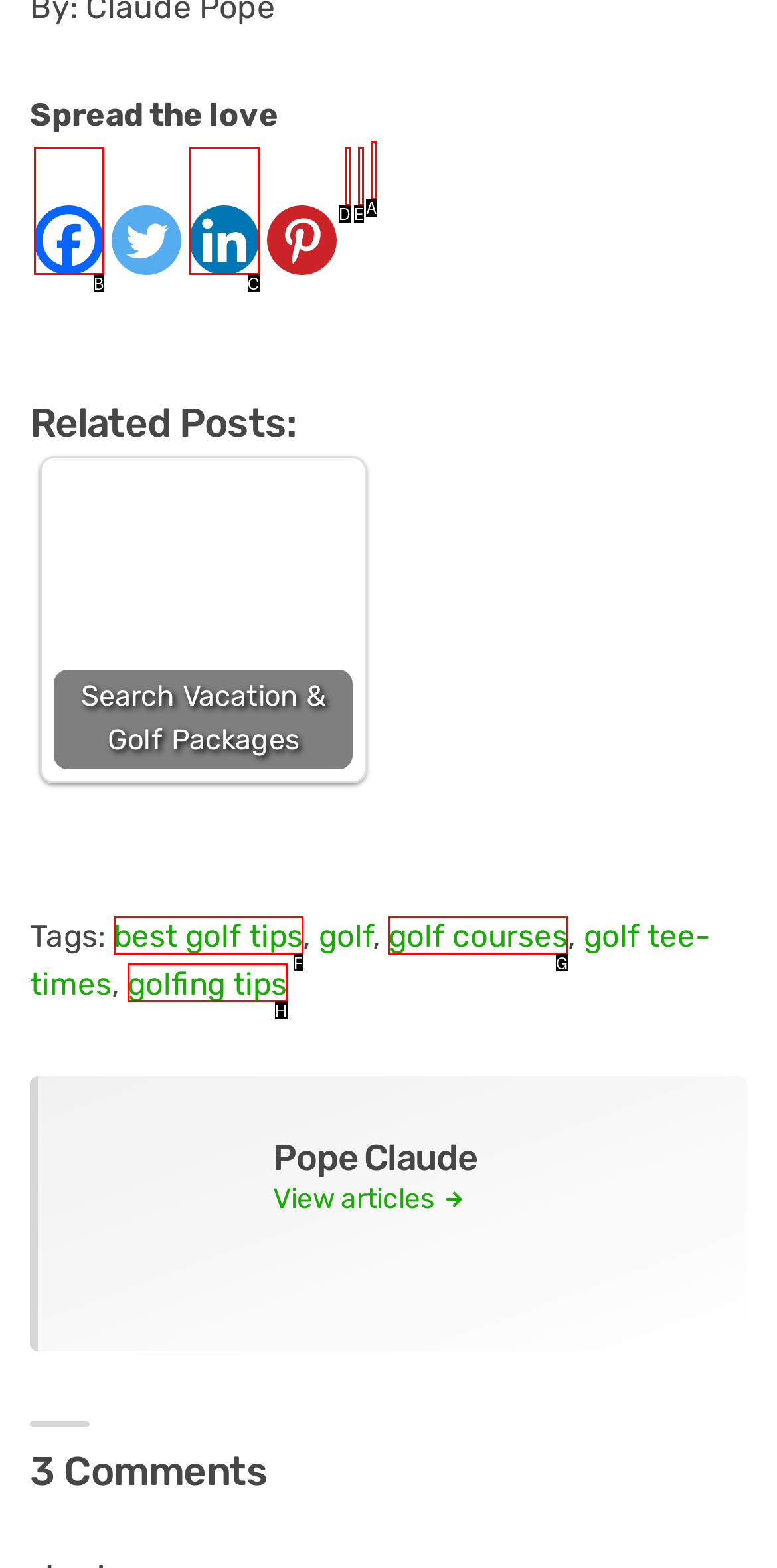Please identify the UI element that matches the description: best golf tips
Respond with the letter of the correct option.

F